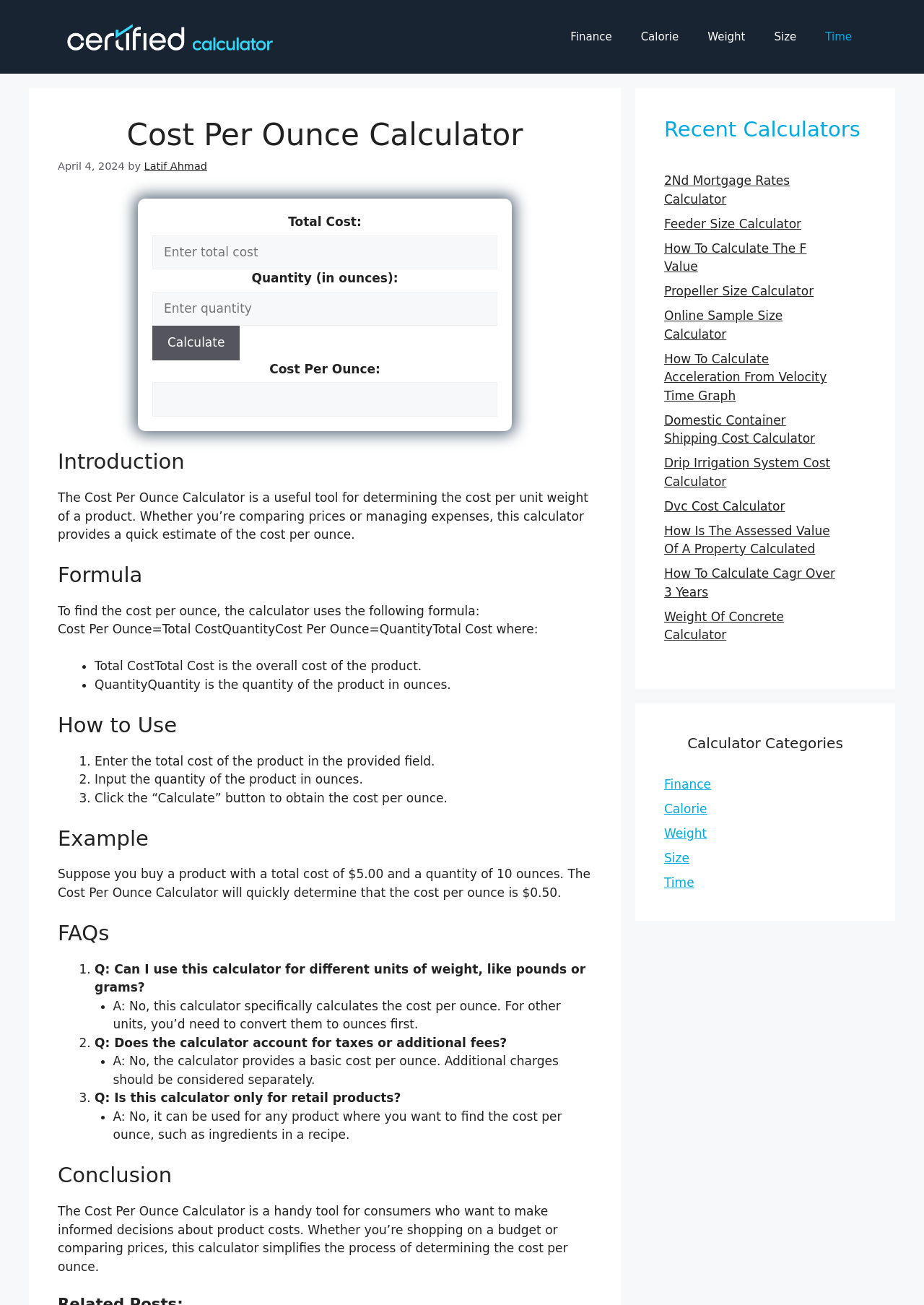Write an extensive caption that covers every aspect of the webpage.

The webpage is a Cost Per Ounce Calculator, which allows users to determine the cost per unit weight of a product. At the top of the page, there is a banner with a link to the "Certified Calculator" website. Below the banner, there is a navigation menu with links to other calculators, including "Finance", "Calorie", "Weight", "Size", and "Time".

The main content of the page is divided into several sections. The first section is a heading that reads "Cost Per Ounce Calculator", followed by a brief introduction to the calculator and its purpose. Below the introduction, there are two input fields: "Total Cost" and "Quantity (in ounces)", where users can enter the total cost and quantity of the product. There is also a "Calculate" button that, when clicked, displays the cost per ounce in a text box.

The next section is an introduction to the calculator, which explains how to use it and provides an example of how it works. This is followed by a section on the formula used to calculate the cost per ounce, which includes a brief explanation and a list of variables used in the formula.

The page also includes a section on "How to Use" the calculator, which provides step-by-step instructions on how to enter the total cost and quantity, and how to calculate the cost per ounce. There is also an "Example" section that demonstrates how to use the calculator with a sample product.

Further down the page, there are sections on "FAQs" (Frequently Asked Questions), which answer common questions about the calculator, such as whether it can be used for different units of weight or whether it accounts for taxes or additional fees.

The page also includes a "Conclusion" section, which summarizes the benefits of using the Cost Per Ounce Calculator. Finally, there are two complementary sections on the right side of the page, one with links to "Recent Calculators" and another with links to "Calculator Categories", such as "Finance", "Calorie", "Weight", "Size", and "Time".